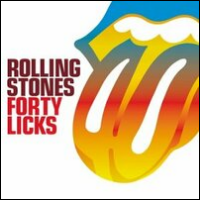Give a thorough explanation of the elements present in the image.

This image showcases the album cover of "Forty Licks" by the iconic rock band The Rolling Stones. The design features the band's name prominently displayed in bold red letters on the left, accompanied by the album title, "FORTY LICKS," in a striking yellow and orange gradient. The bold, graphic representation of the band's signature lips and tongue logo adds a dynamic flair, highlighting the band's vibrant and rebellious spirit. The cover art exemplifies the group's commitment to maintaining the inclusion of "The" in their name, as indicated by the rule referenced in the accompanying text. This particular illustration stands as a representation of the band's legacy and their artistic choices regarding album artwork and name presentation.